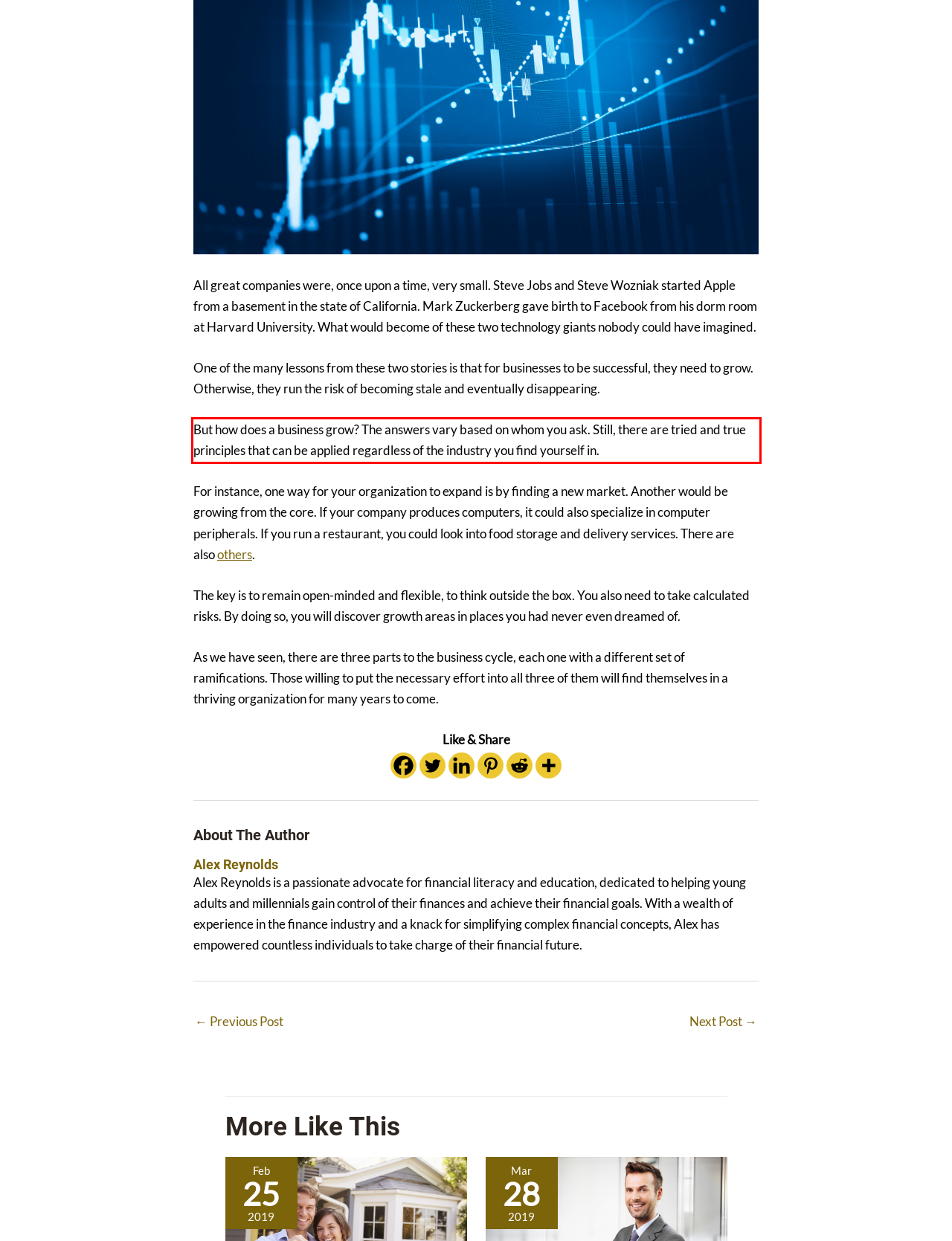You are given a screenshot of a webpage with a UI element highlighted by a red bounding box. Please perform OCR on the text content within this red bounding box.

But how does a business grow? The answers vary based on whom you ask. Still, there are tried and true principles that can be applied regardless of the industry you find yourself in.